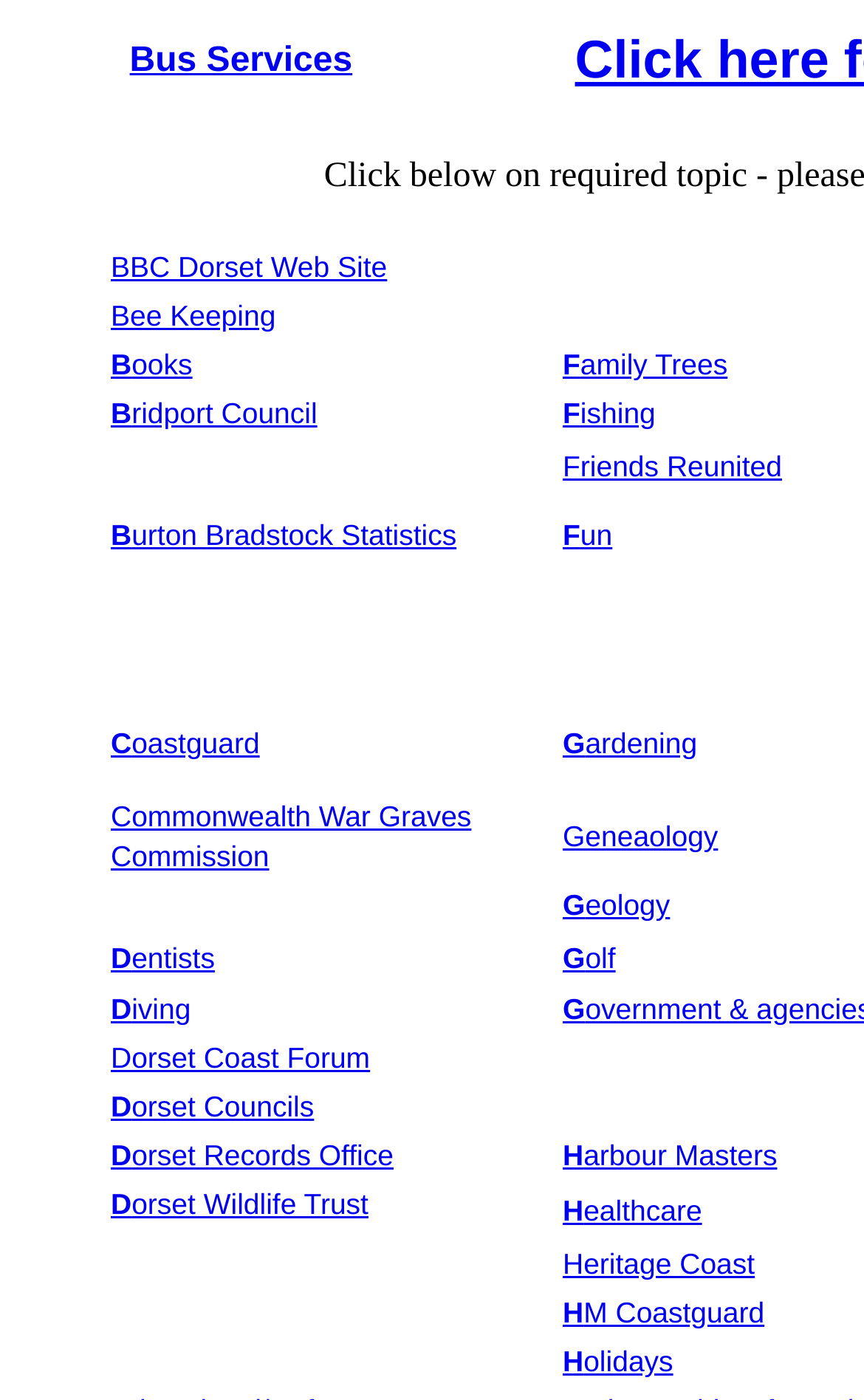Please specify the bounding box coordinates of the clickable section necessary to execute the following command: "Discover Dorset Coast Forum".

[0.128, 0.744, 0.428, 0.767]